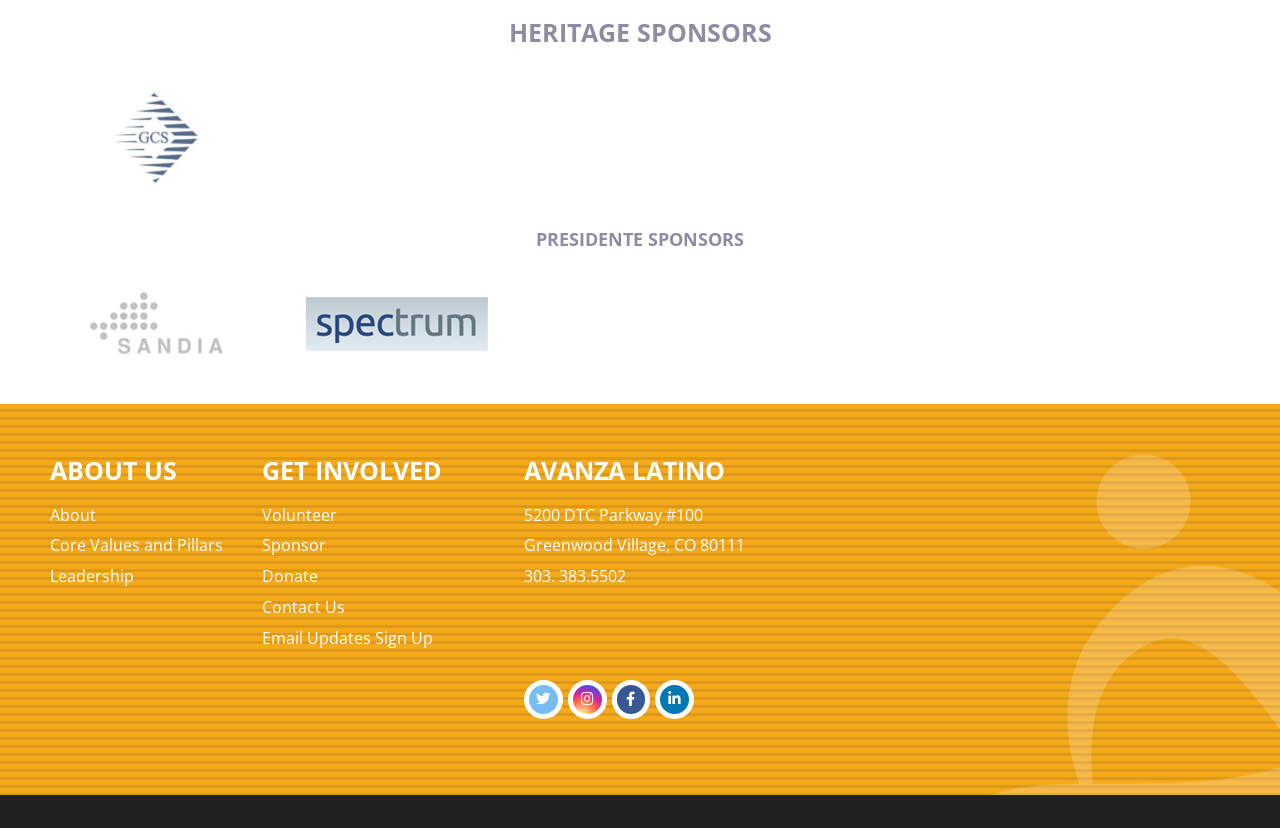Bounding box coordinates are specified in the format (top-left x, top-left y, bottom-right x, bottom-right y). All values are floating point numbers bounded between 0 and 1. Please provide the bounding box coordinate of the region this sentence describes: alt="Spectrum"

[0.239, 0.402, 0.382, 0.431]